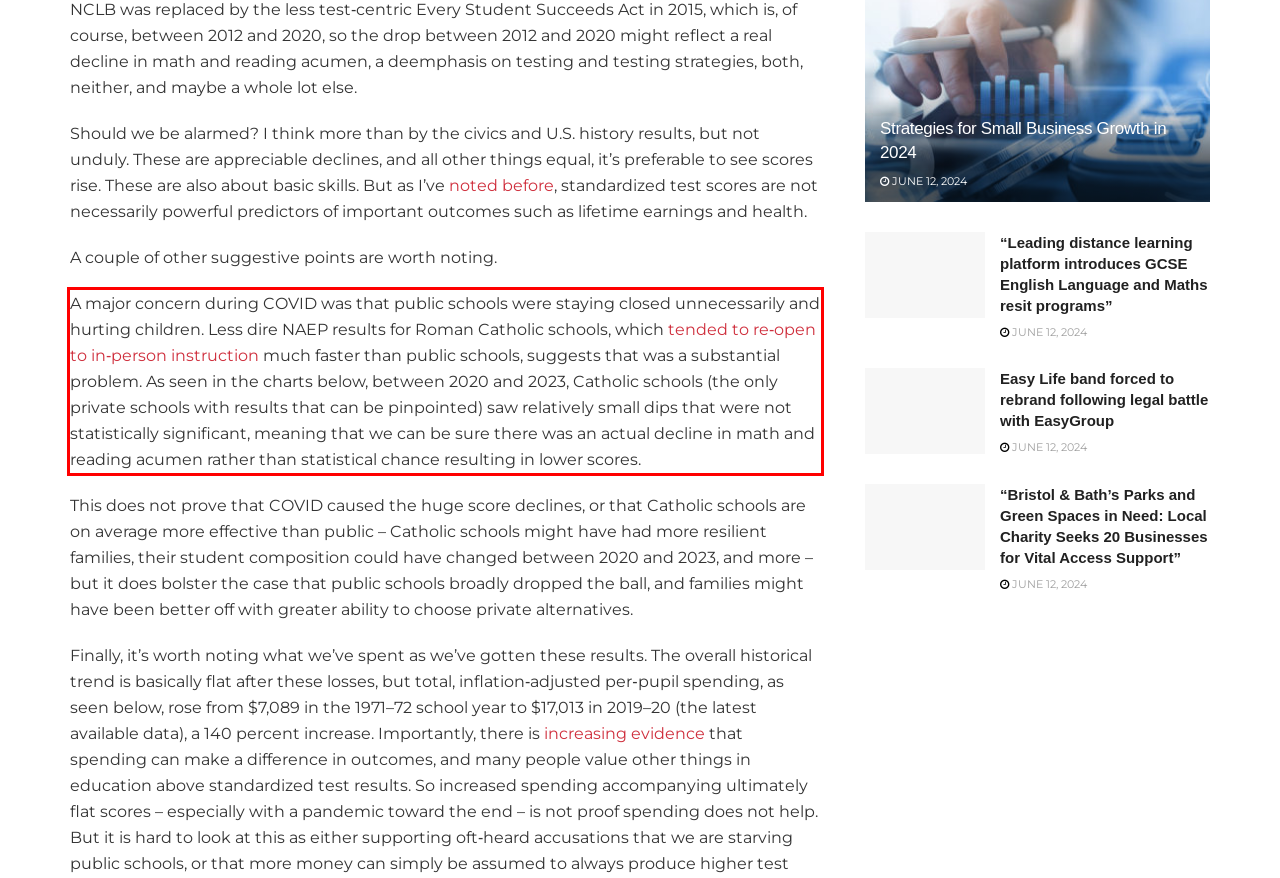Review the screenshot of the webpage and recognize the text inside the red rectangle bounding box. Provide the extracted text content.

A major concern during COVID was that public schools were staying closed unnecessarily and hurting children. Less dire NAEP results for Roman Catholic schools, which tended to re‐​open to in‐​person instruction much faster than public schools, suggests that was a substantial problem. As seen in the charts below, between 2020 and 2023, Catholic schools (the only private schools with results that can be pinpointed) saw relatively small dips that were not statistically significant, meaning that we can be sure there was an actual decline in math and reading acumen rather than statistical chance resulting in lower scores.